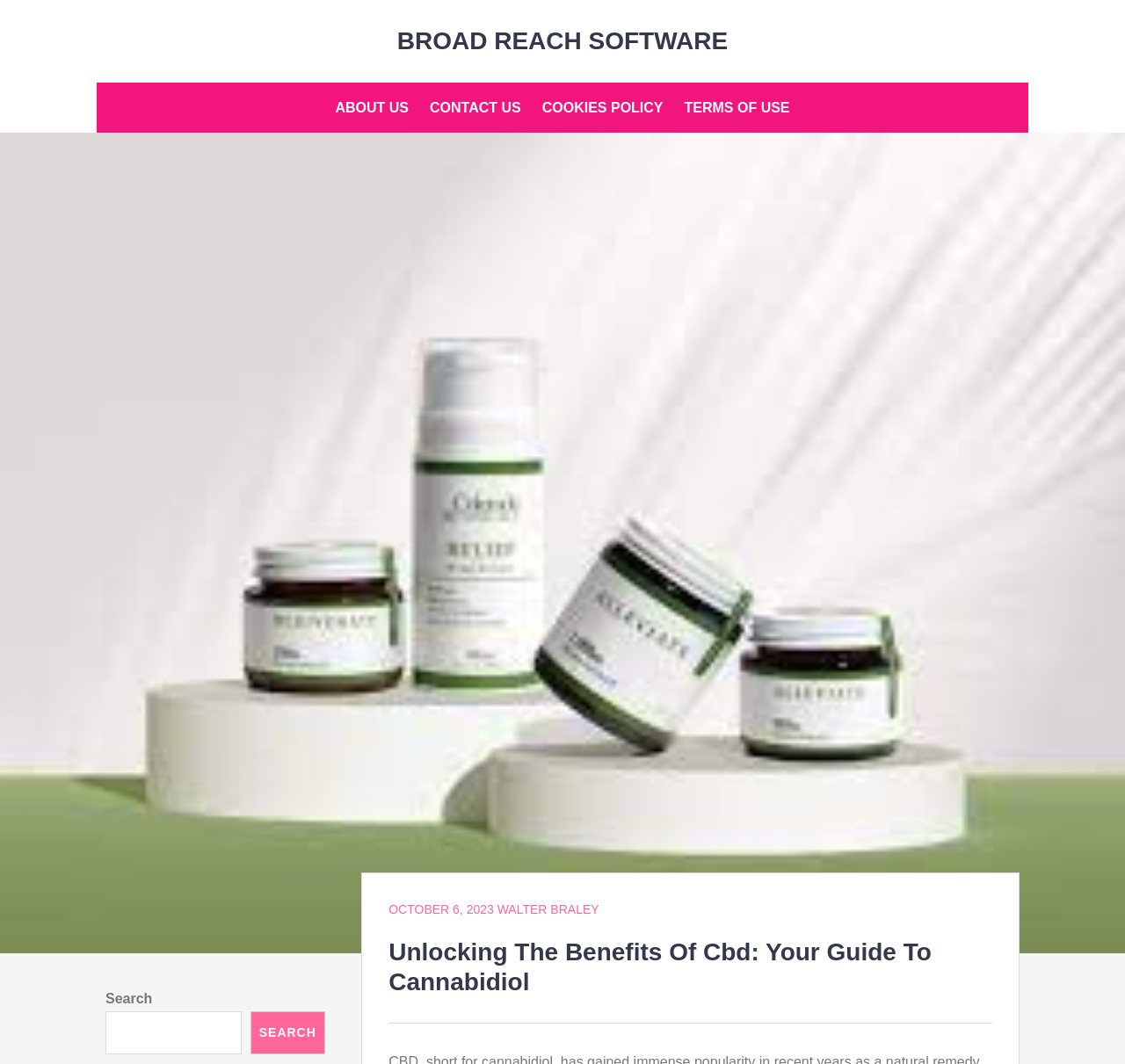How many navigation links are at the top?
Look at the screenshot and respond with a single word or phrase.

4